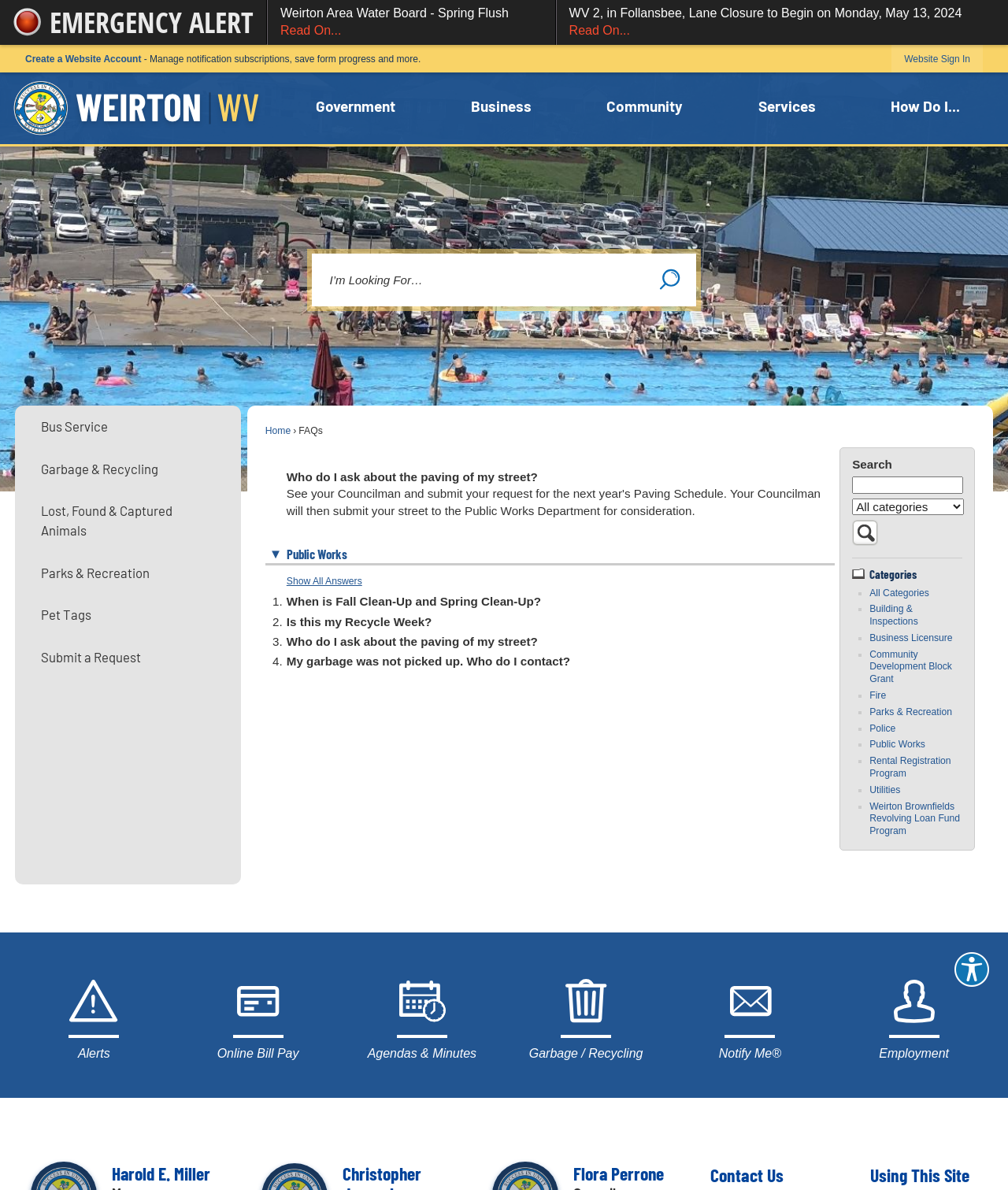Please answer the following question using a single word or phrase: 
Who do I ask about the paving of my street?

Public Works